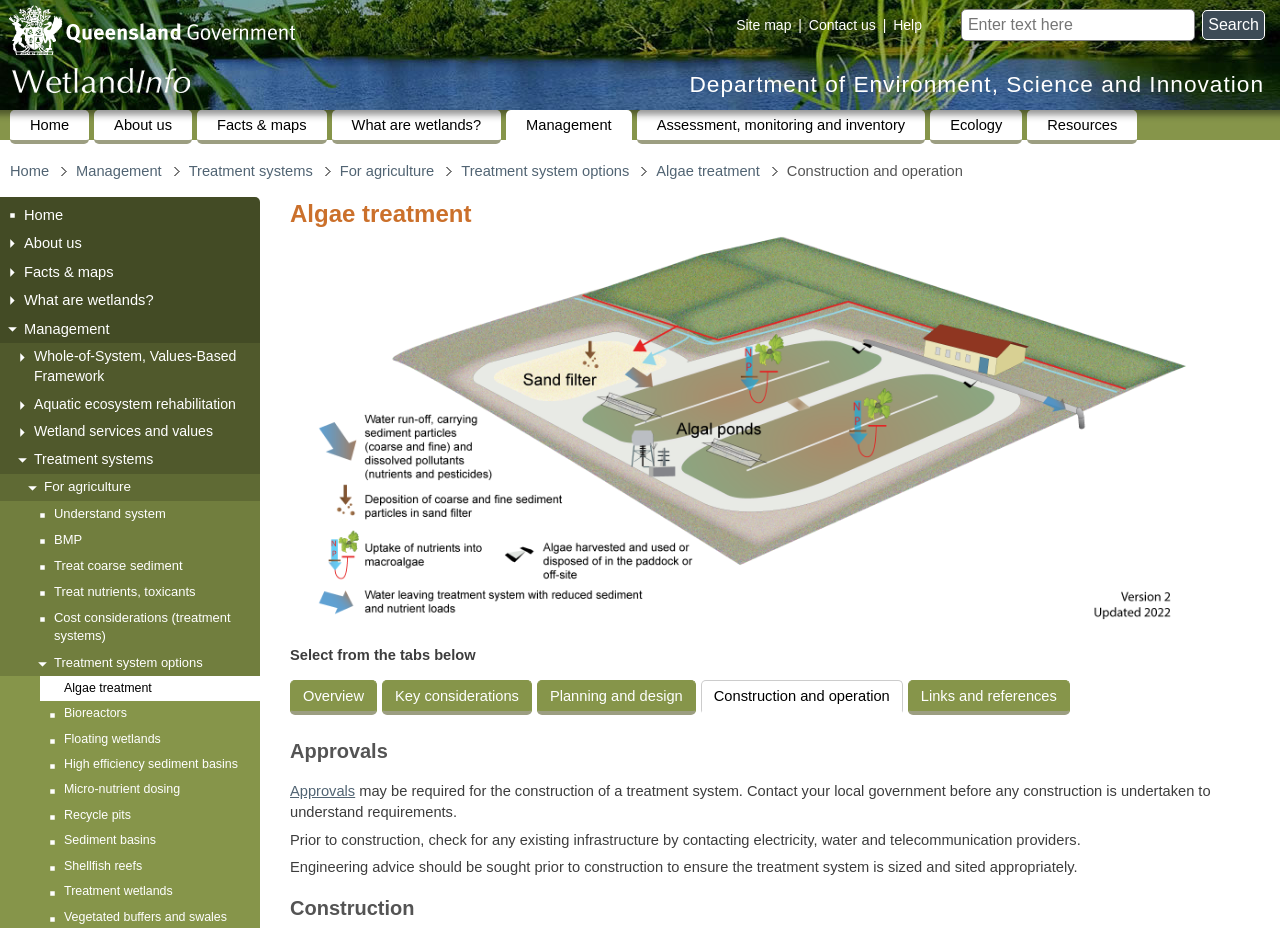Using the information in the image, give a detailed answer to the following question: What is the focus of the 'Construction and operation' section?

The 'Construction and operation' section appears to focus on the construction and operation of algae treatment systems, providing users with information on the practical aspects of building and maintaining these systems. This section is likely to cover topics such as design considerations, construction methods, and operational requirements.